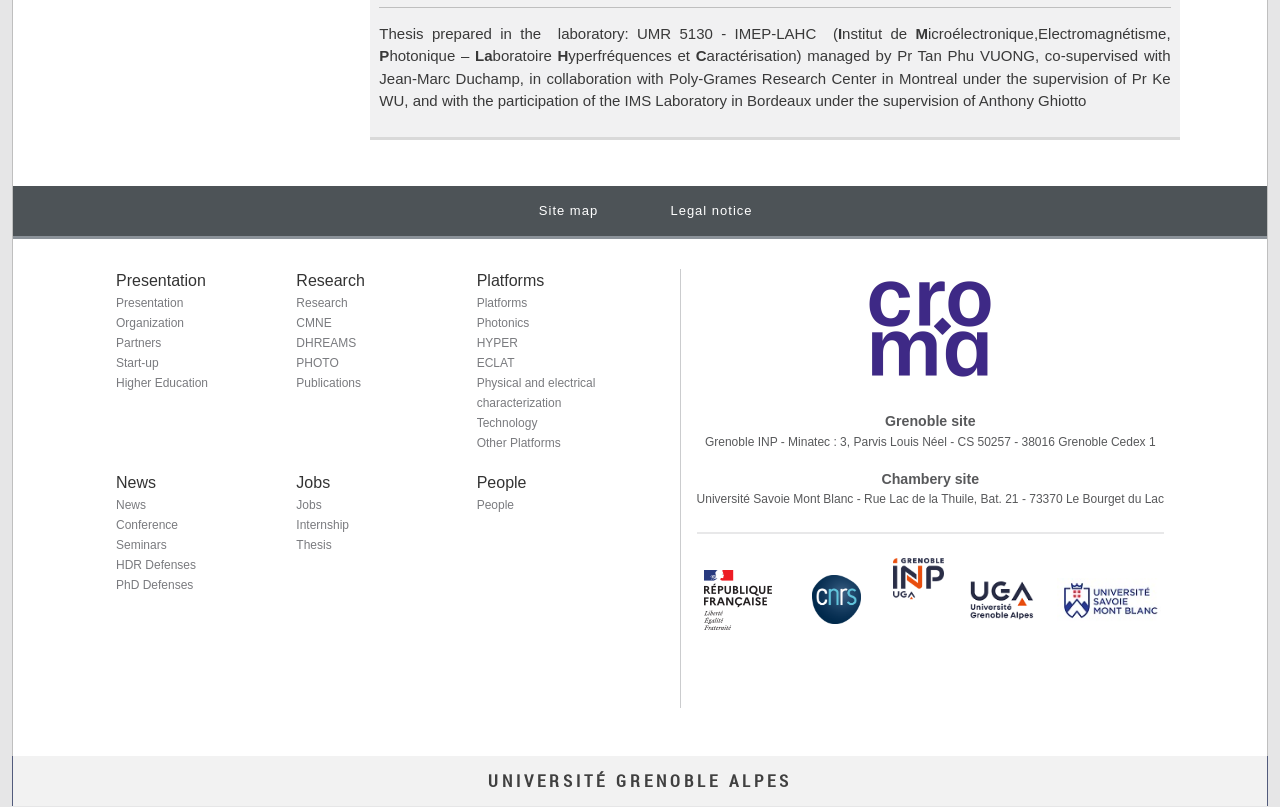Provide a short answer using a single word or phrase for the following question: 
What is the name of the research center in Montreal?

Poly-Grames Research Center